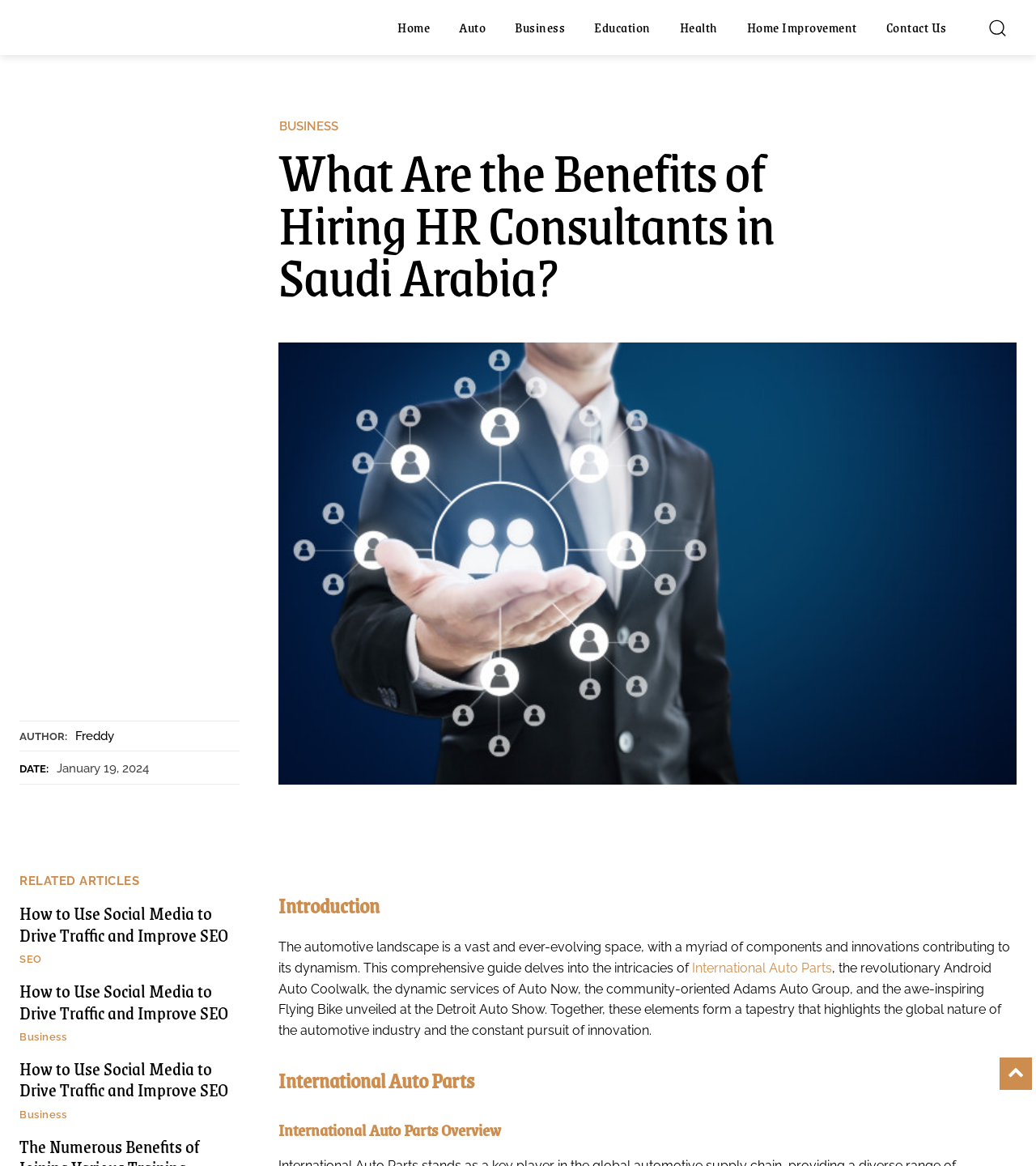Could you specify the bounding box coordinates for the clickable section to complete the following instruction: "Learn about International Auto Parts"?

[0.668, 0.824, 0.803, 0.837]